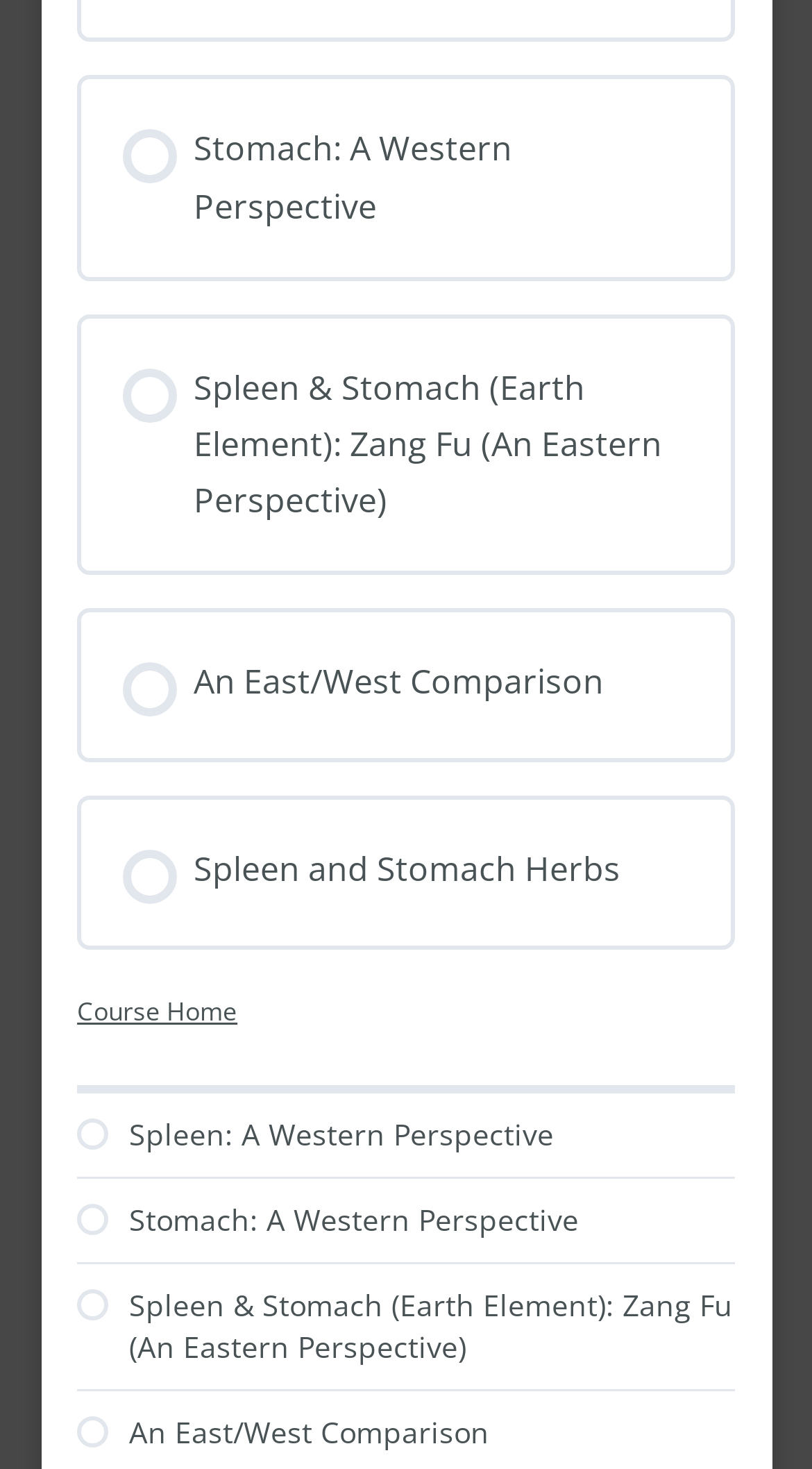Given the element description alt="Hope three 16", specify the bounding box coordinates of the corresponding UI element in the format (top-left x, top-left y, bottom-right x, bottom-right y). All values must be between 0 and 1.

None